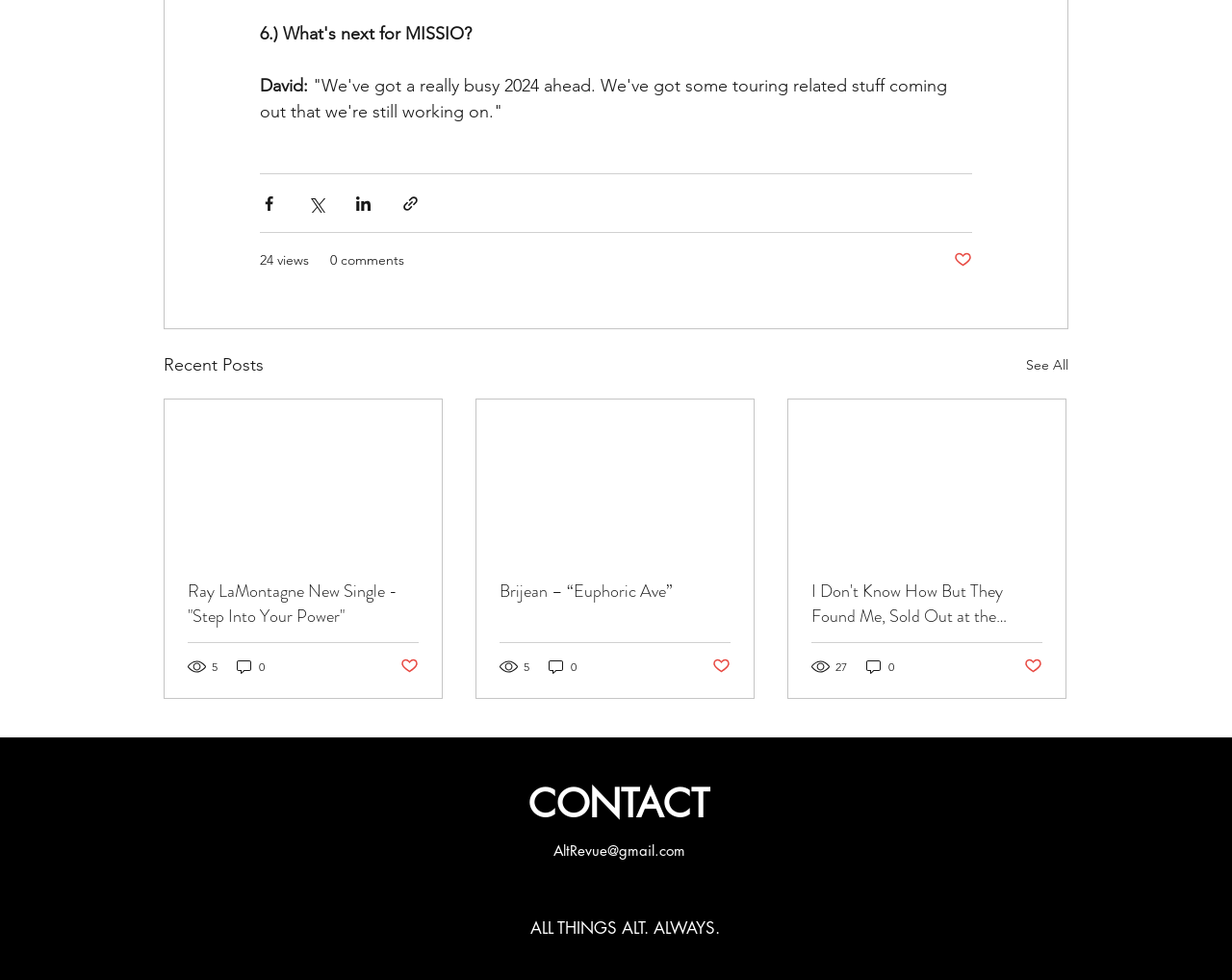Determine the bounding box coordinates (top-left x, top-left y, bottom-right x, bottom-right y) of the UI element described in the following text: Frazzle Free

None